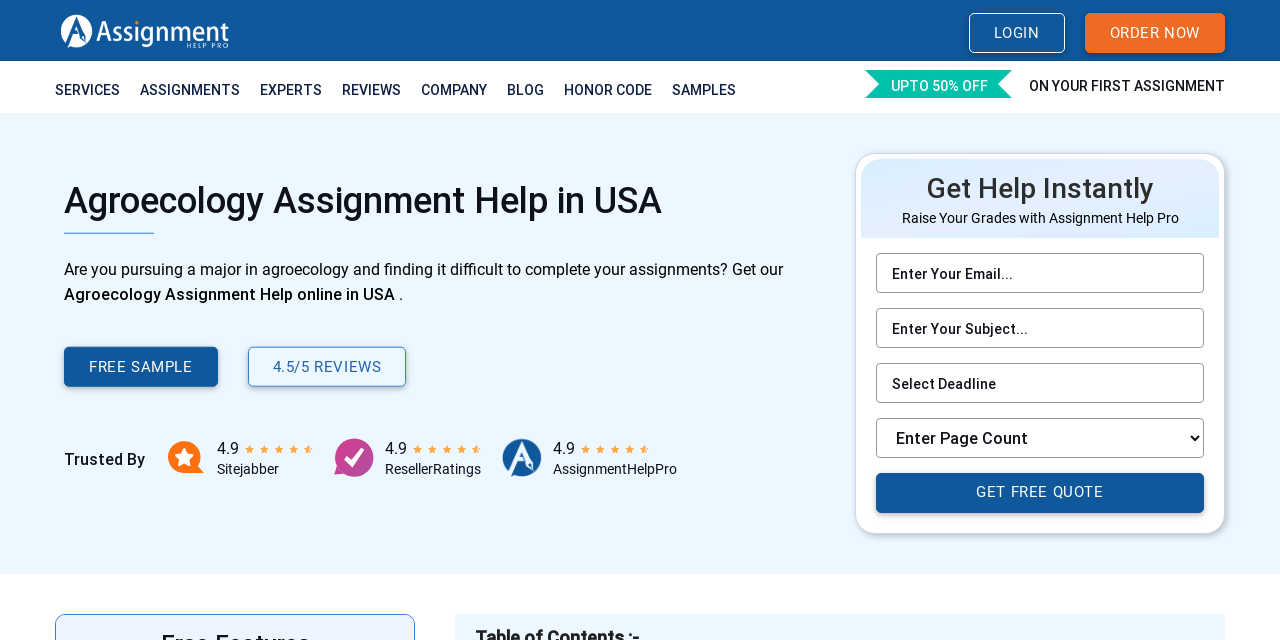Highlight the bounding box coordinates of the region I should click on to meet the following instruction: "Click the GET FREE QUOTE button".

[0.684, 0.738, 0.941, 0.801]